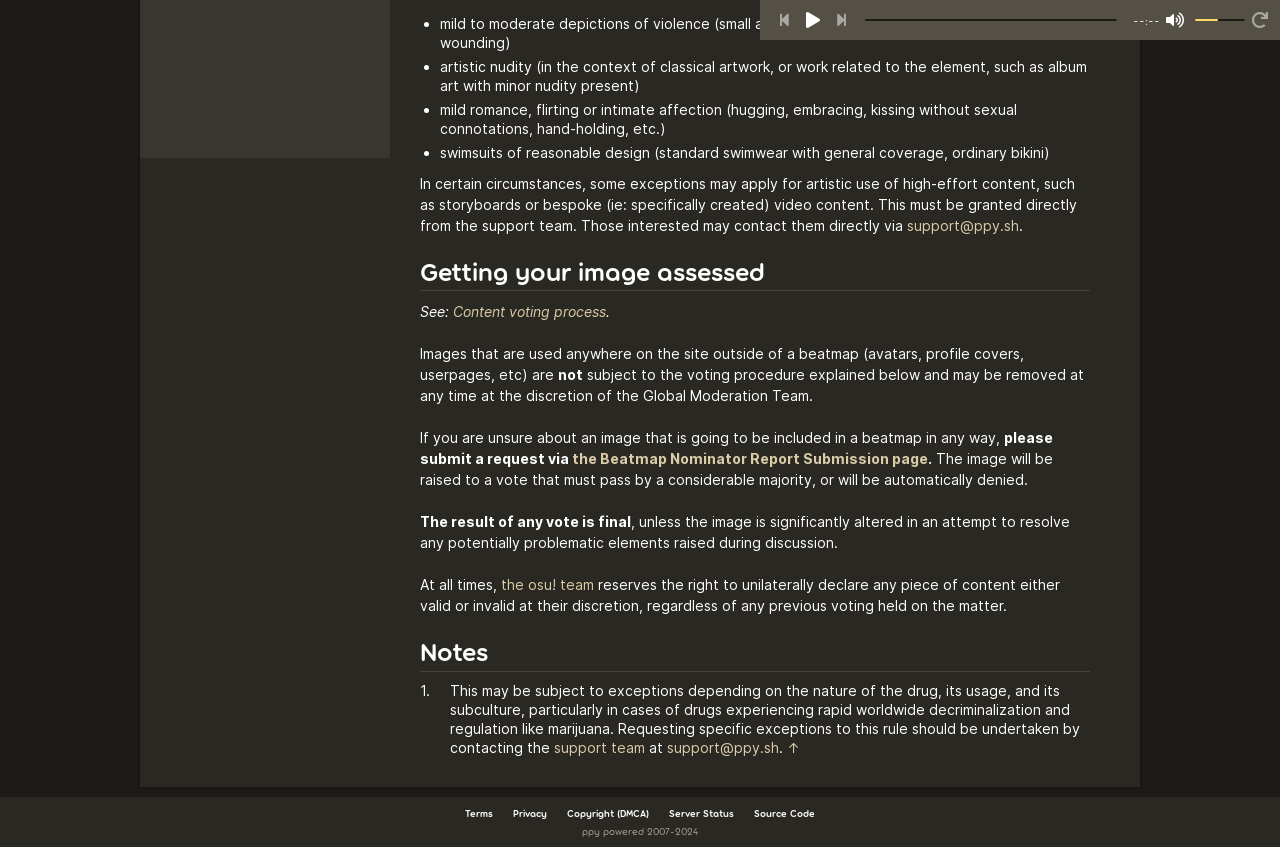Find and provide the bounding box coordinates for the UI element described with: "Privacy".

[0.401, 0.953, 0.427, 0.968]